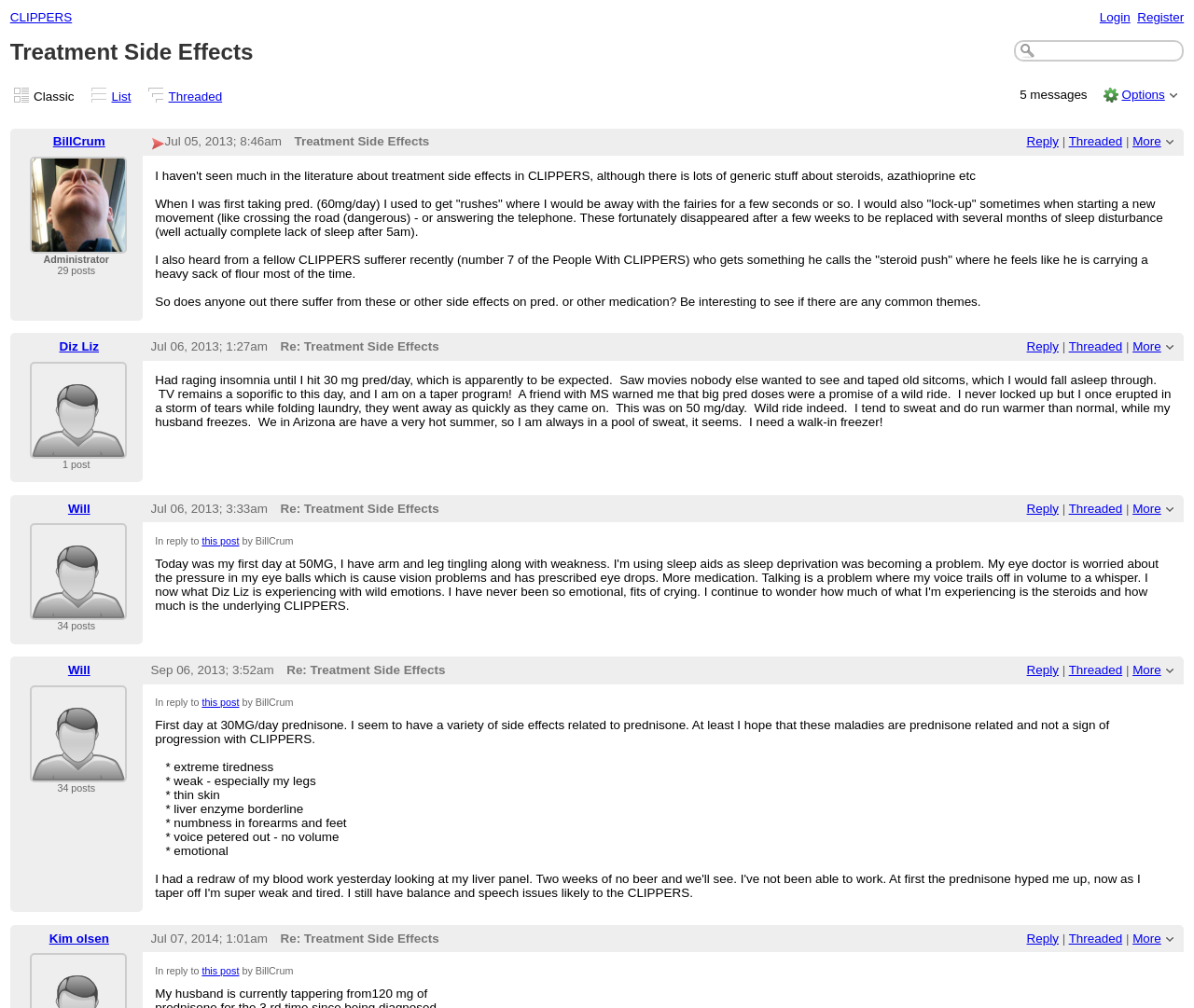Locate the bounding box coordinates of the segment that needs to be clicked to meet this instruction: "Login to the forum".

[0.921, 0.01, 0.947, 0.024]